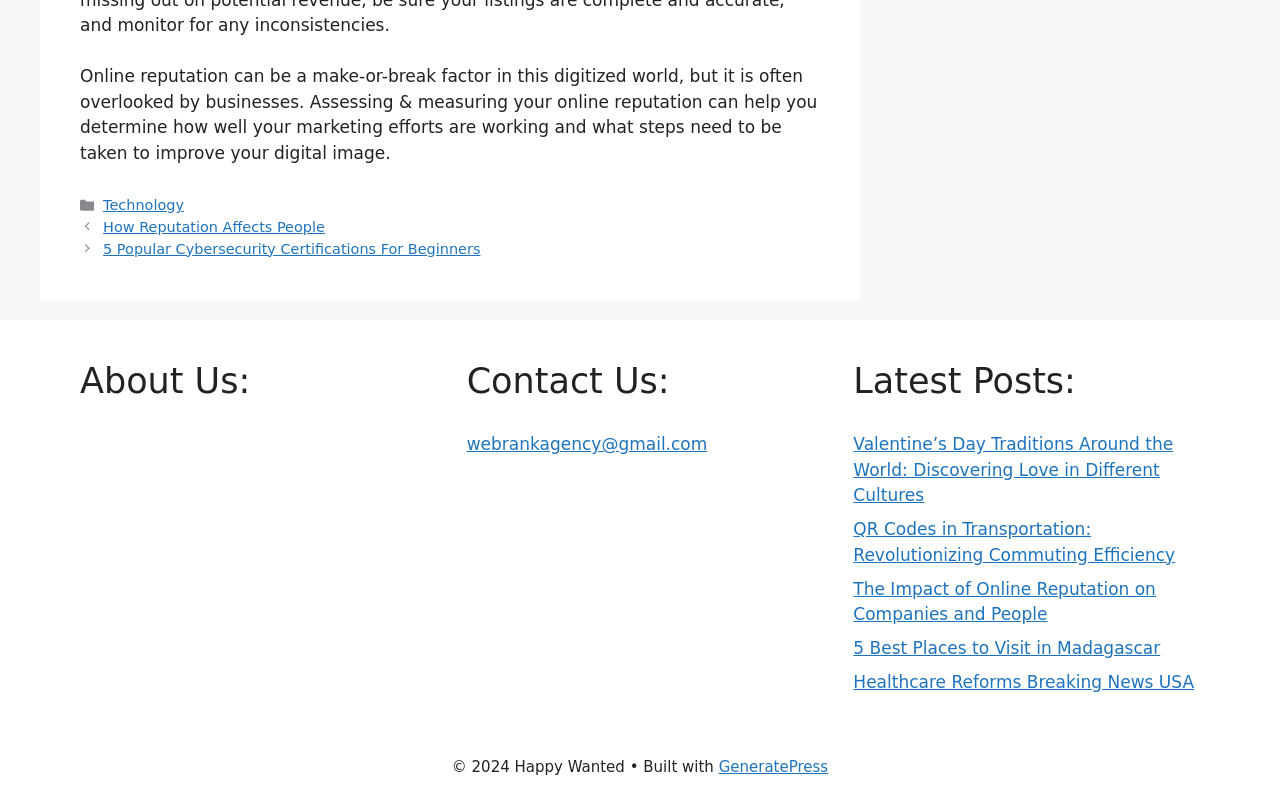Locate the bounding box coordinates of the region to be clicked to comply with the following instruction: "Read the article about Perth Scorchers Women vs Melbourne Stars Women". The coordinates must be four float numbers between 0 and 1, in the form [left, top, right, bottom].

None